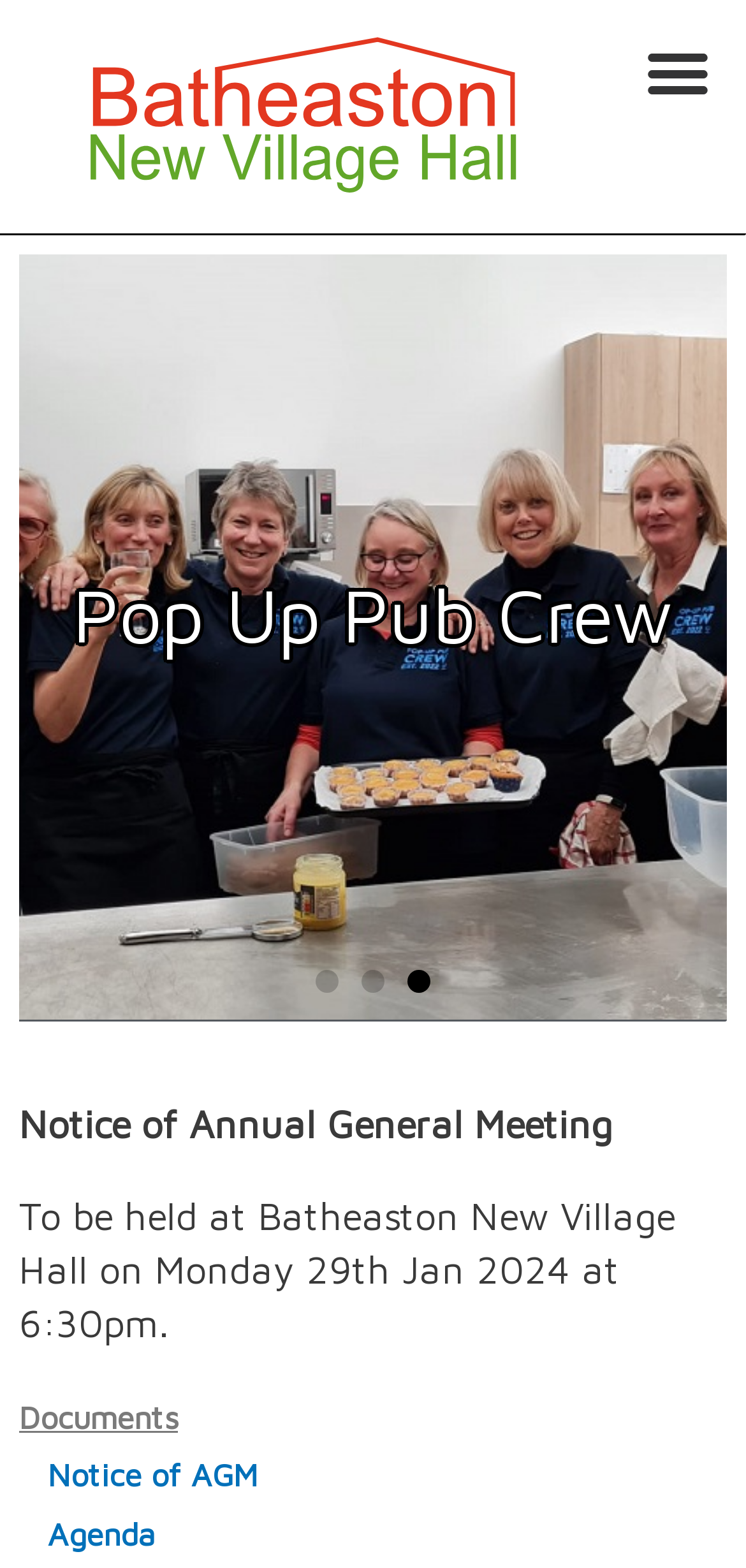Using the description "alt="Batheaston New Village hall logo"", predict the bounding box of the relevant HTML element.

[0.063, 0.015, 0.749, 0.137]